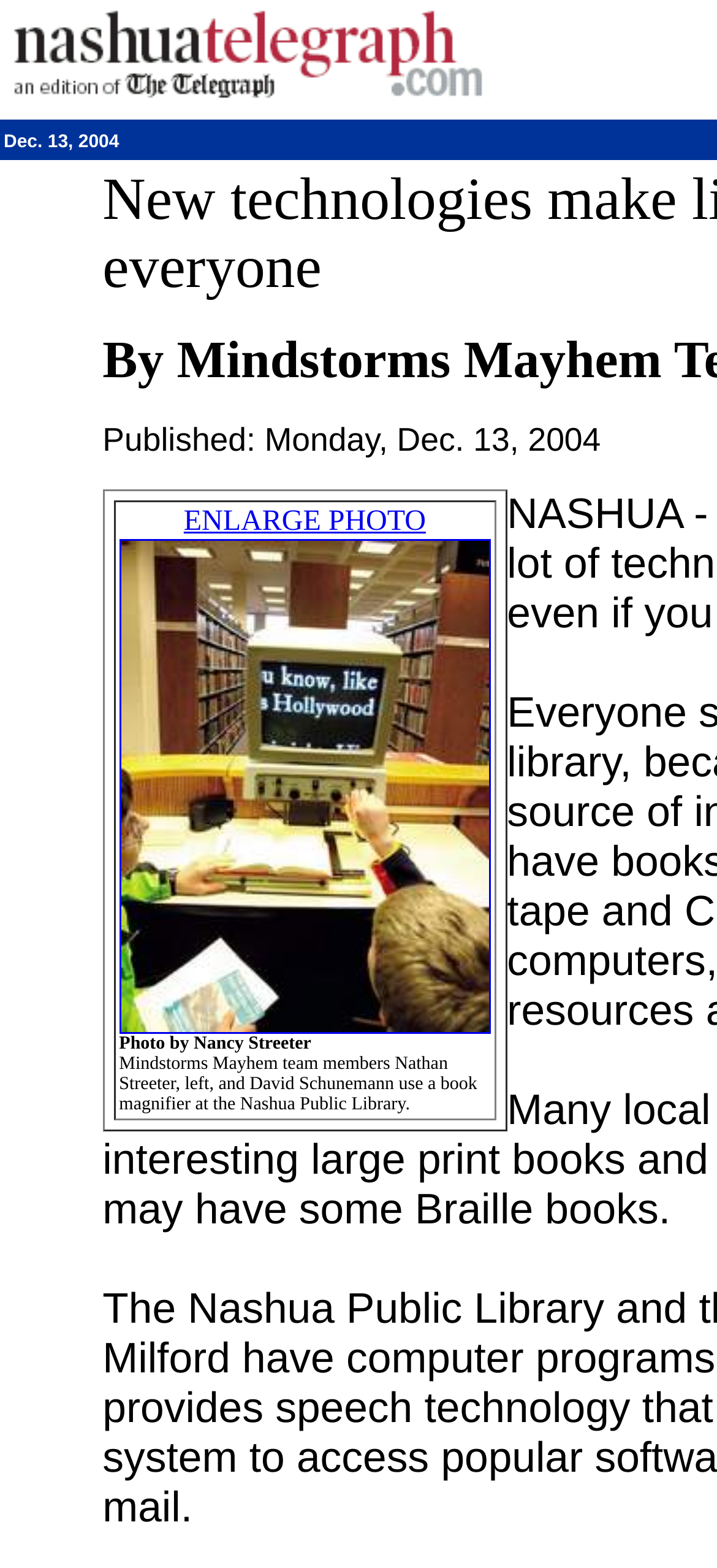Bounding box coordinates should be provided in the format (top-left x, top-left y, bottom-right x, bottom-right y) with all values between 0 and 1. Identify the bounding box for this UI element: ENLARGE PHOTO

[0.166, 0.323, 0.684, 0.664]